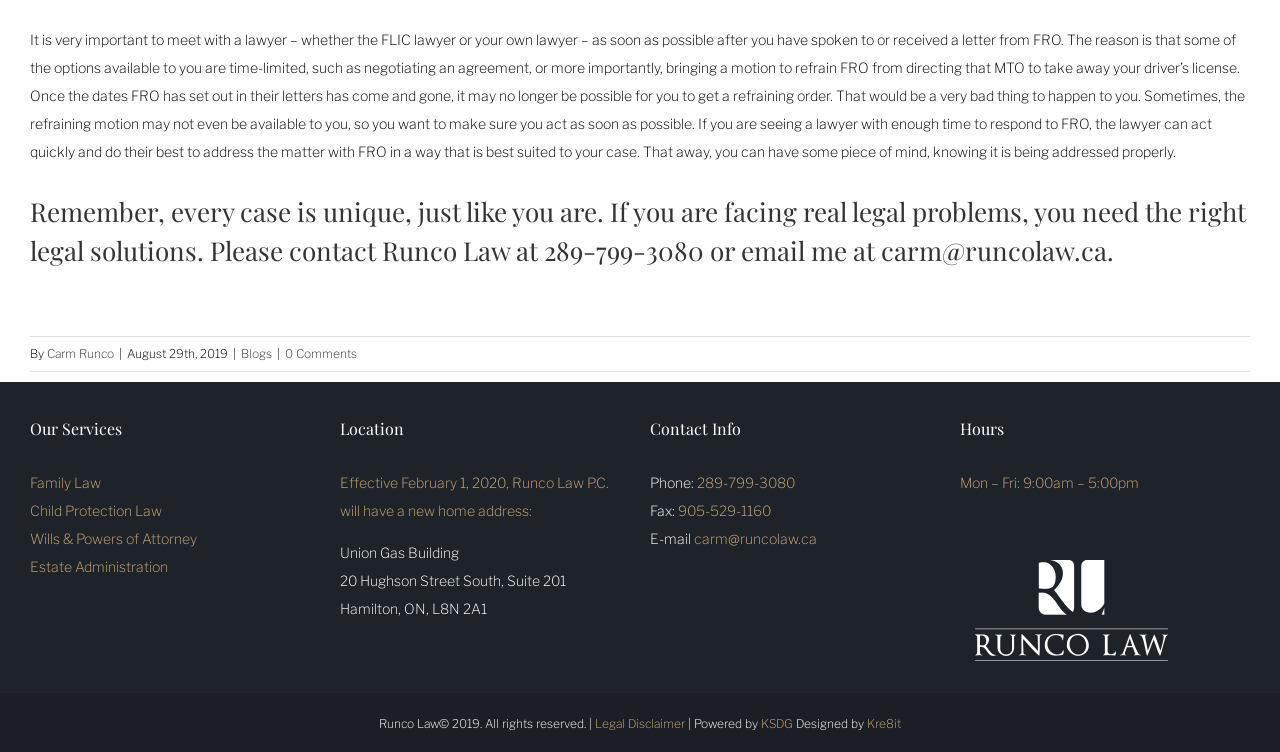Use a single word or phrase to answer the question:
What is the address of Runco Law's new home as of February 1, 2020?

20 Hughson Street South, Suite 201